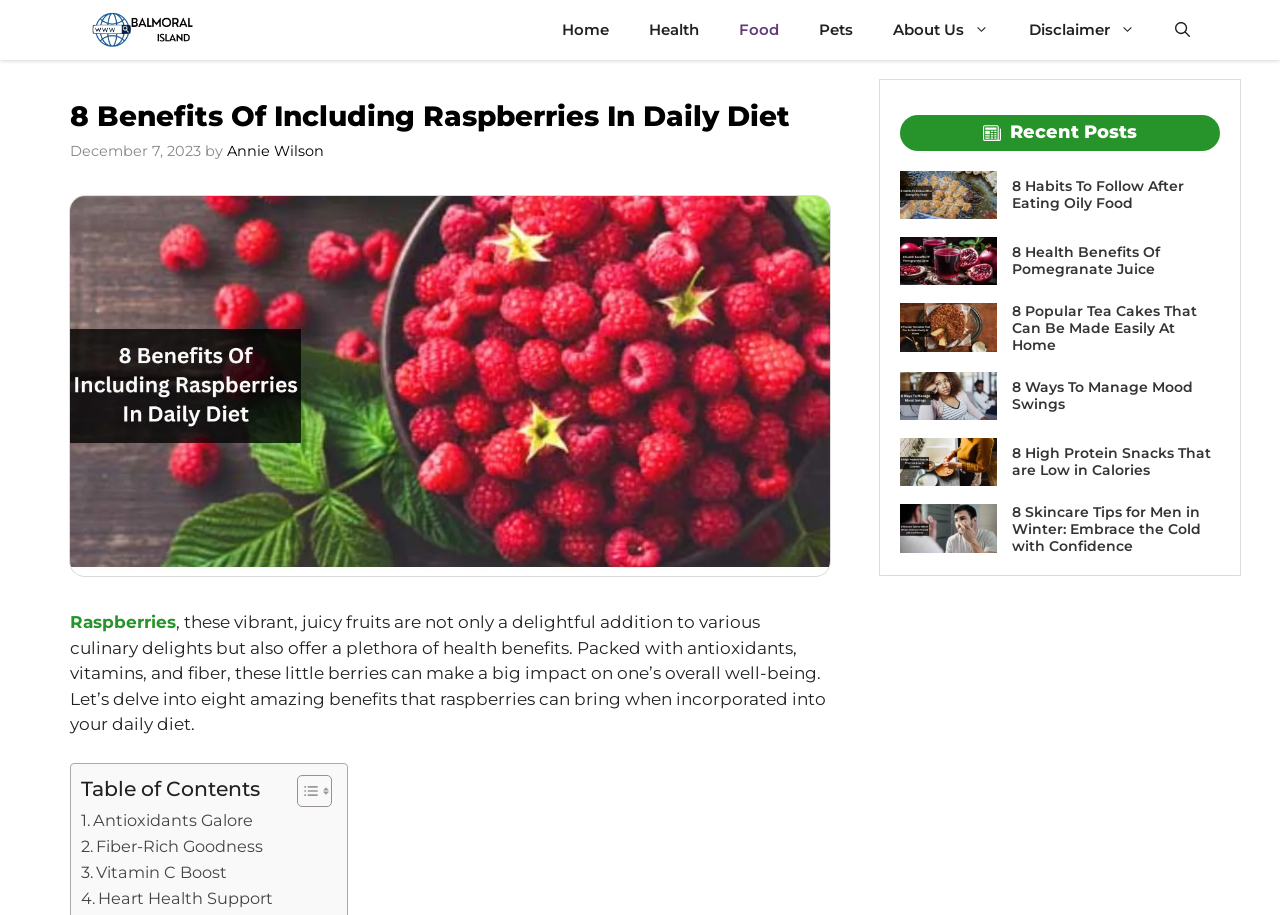Reply to the question with a single word or phrase:
What is the main topic of the webpage?

Raspberries